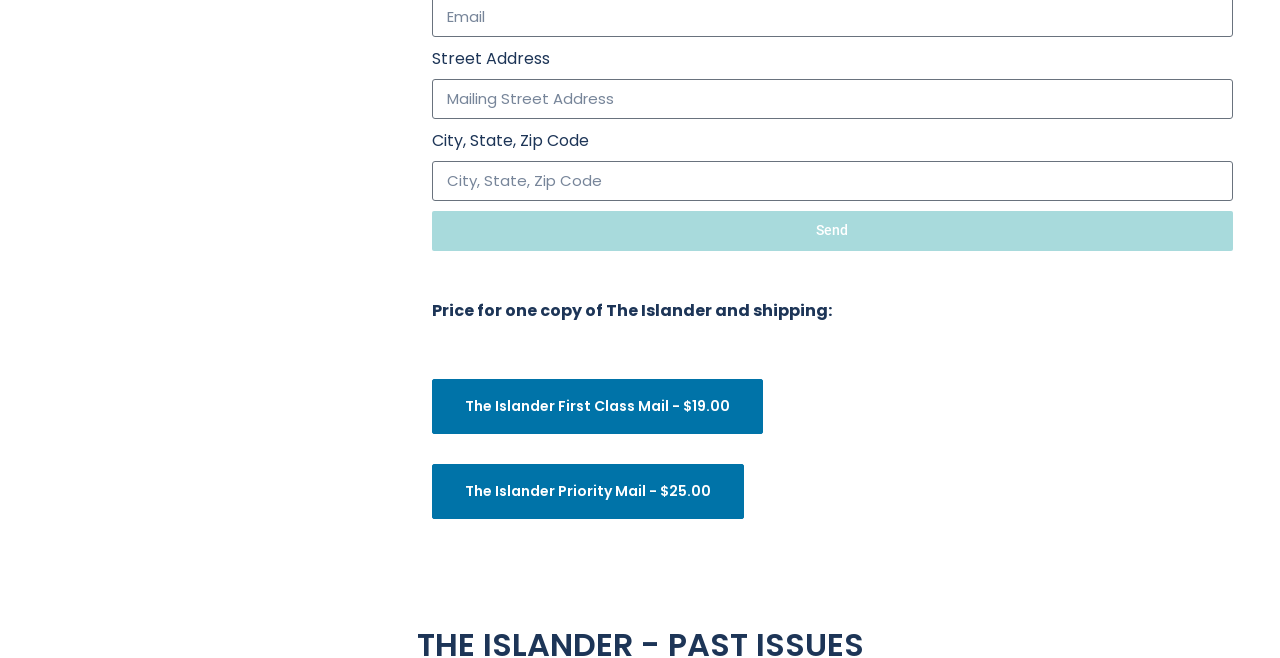What is the price of The Islander with Priority Mail?
Give a detailed explanation using the information visible in the image.

I found the button that says 'The Islander Priority Mail - $25.00', which indicates that the price of The Islander with Priority Mail is $25.00.